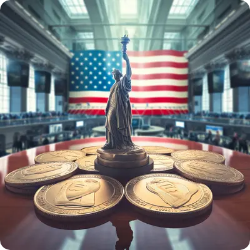Explain the scene depicted in the image, including all details.

The image showcases a striking representation of hope and prosperity in the cryptocurrency market. At the forefront, a detailed statue of liberty symbolizes financial freedom and innovation, surrounded by a circle of coins that reflect the growing importance of digital currencies. In the background, an American flag drapes the walls of a modern trading hub, emphasizing the blend of traditional values and contemporary financial practices. This visual underscores the optimism of cryptocurrency analysts predicting significant growth for Bitcoin (BTC), with one recent prediction suggesting a surge above $50,000. The atmosphere captured in this image aligns with the dynamic discussions in the crypto community about potential bull runs and market movements, illustrating the intersection of culture and commerce in today's digital economy.